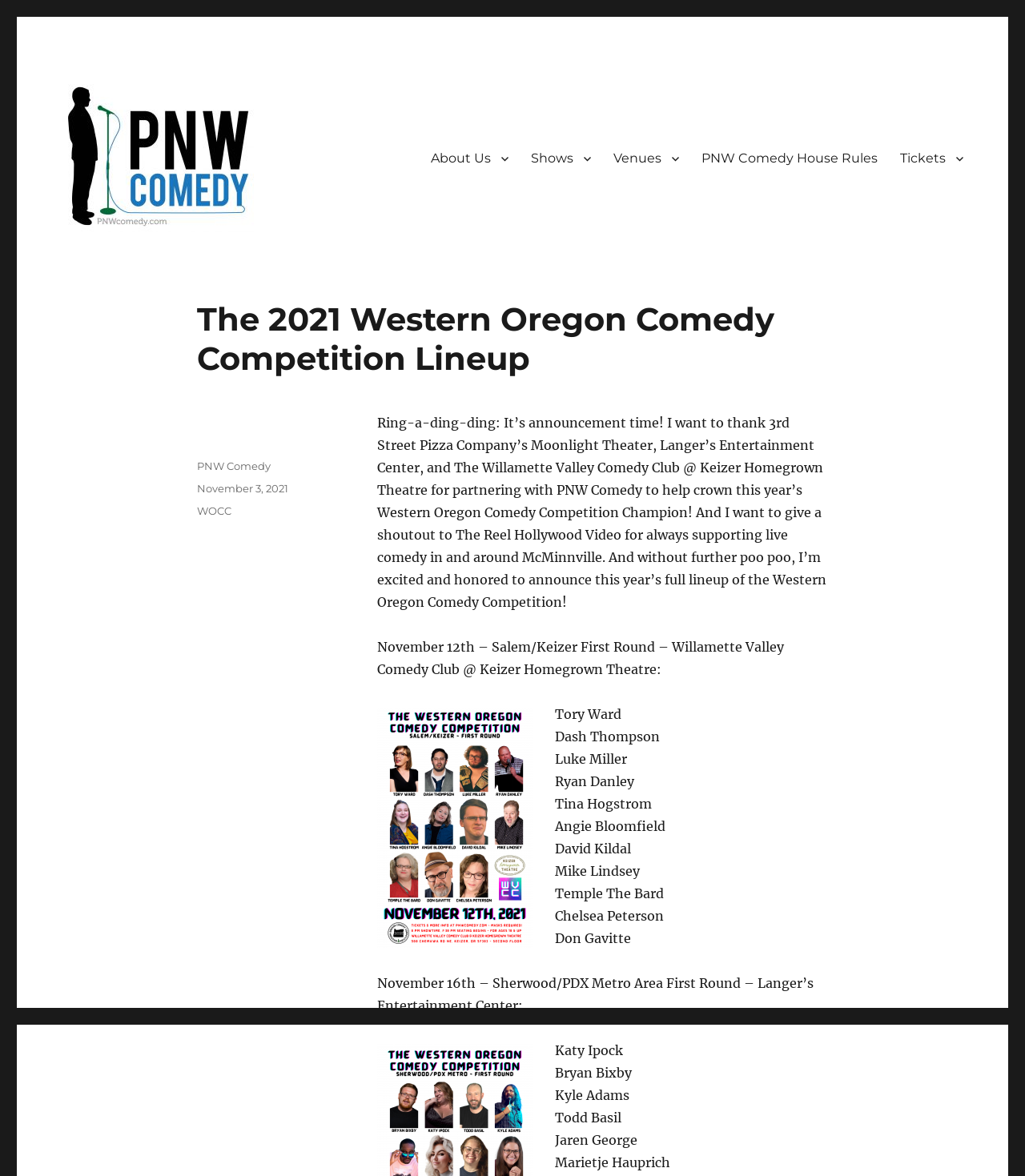How many comedians are participating in the competition?
Provide a detailed answer to the question using information from the image.

The answer can be found by counting the number of comedian names listed in the webpage, which are Tory Ward, Dash Thompson, Luke Miller, and so on.